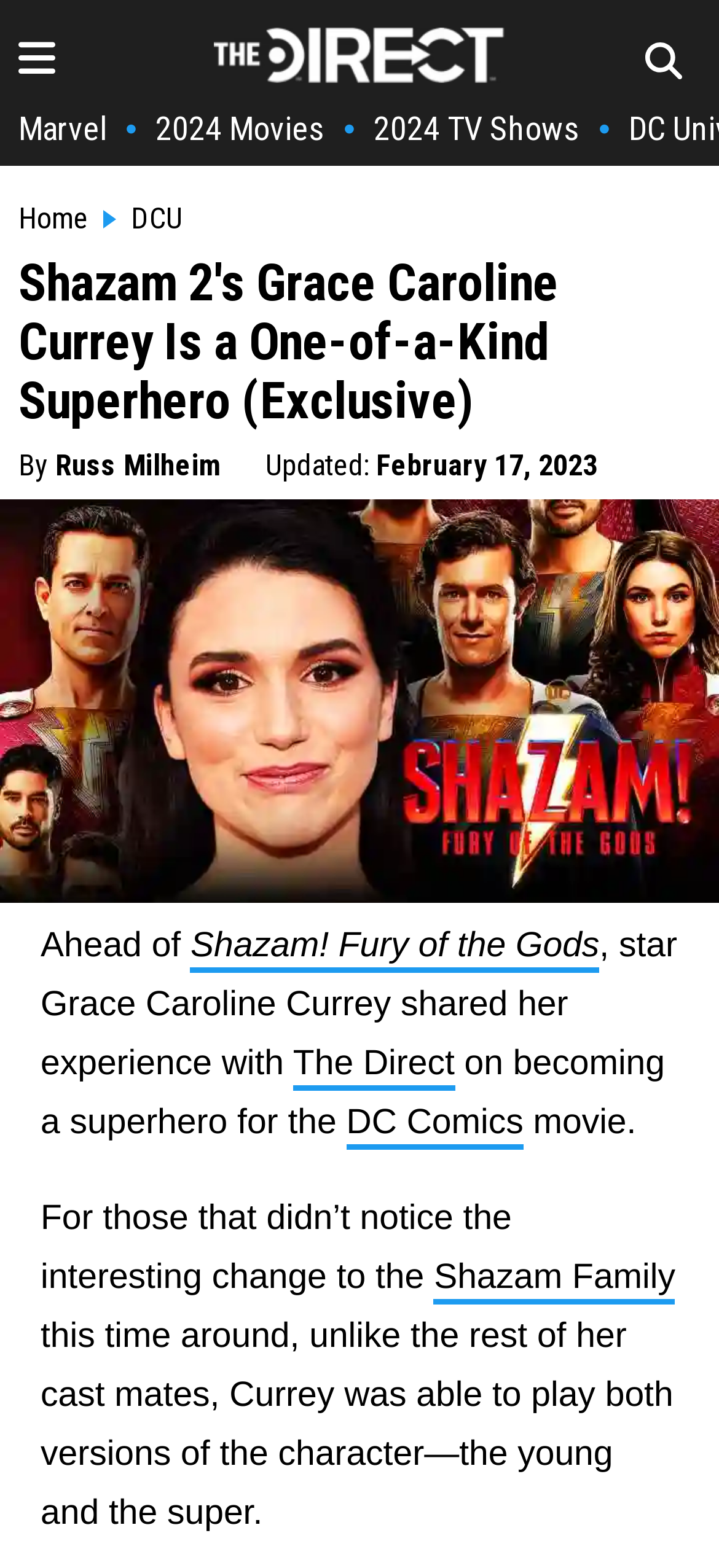Use a single word or phrase to answer the question: What is the date of the article update?

February 17, 2023